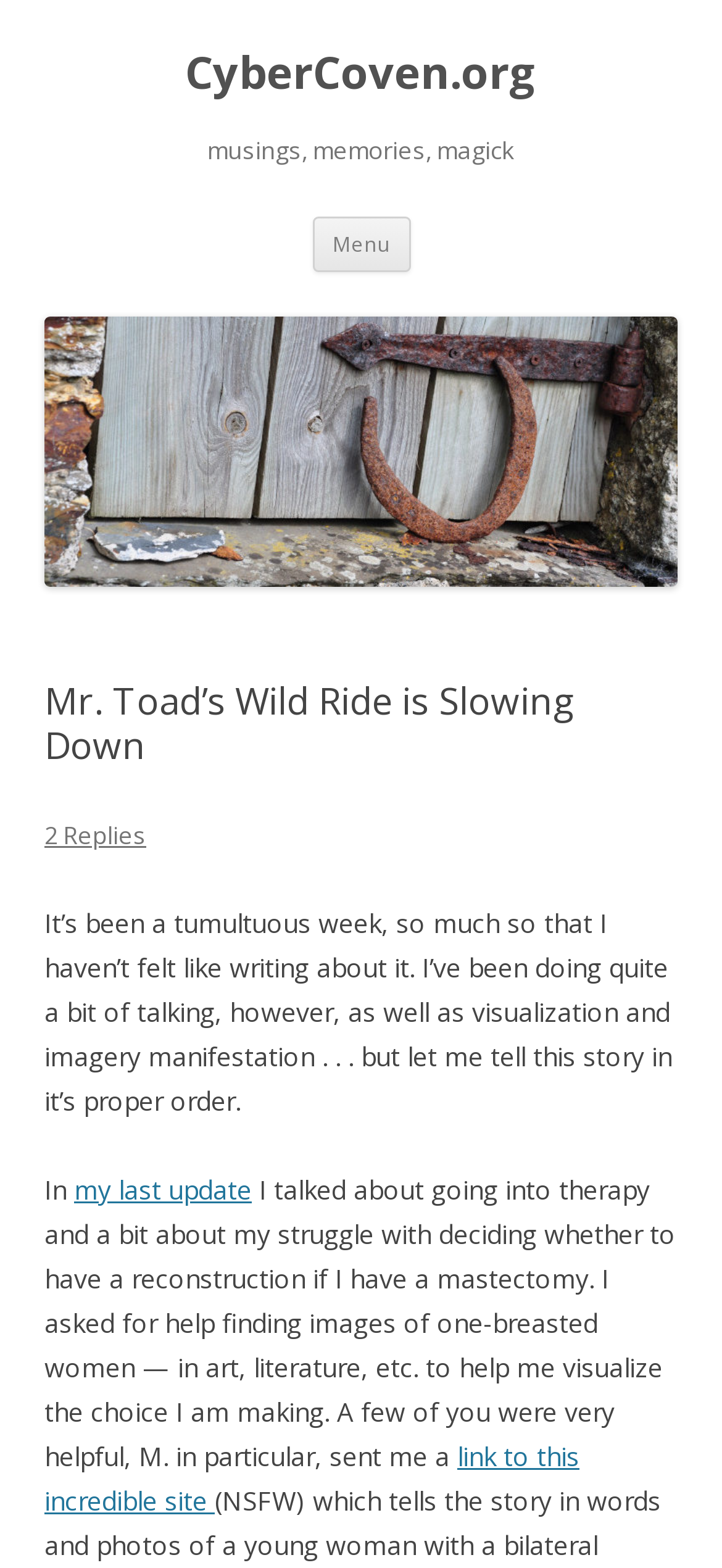How many replies are there to the article?
Using the screenshot, give a one-word or short phrase answer.

2